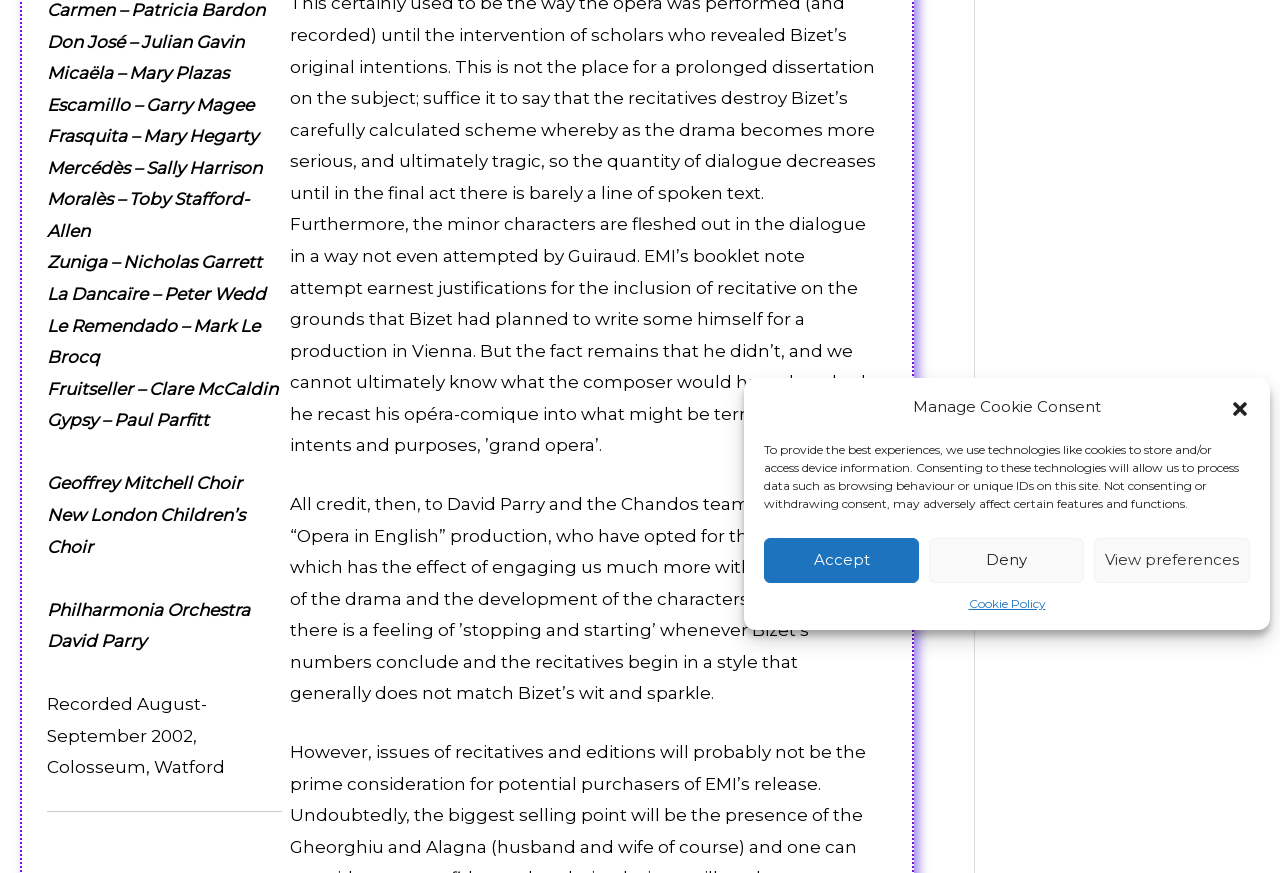Determine the bounding box for the UI element that matches this description: "AMT Worlds Best pan".

None